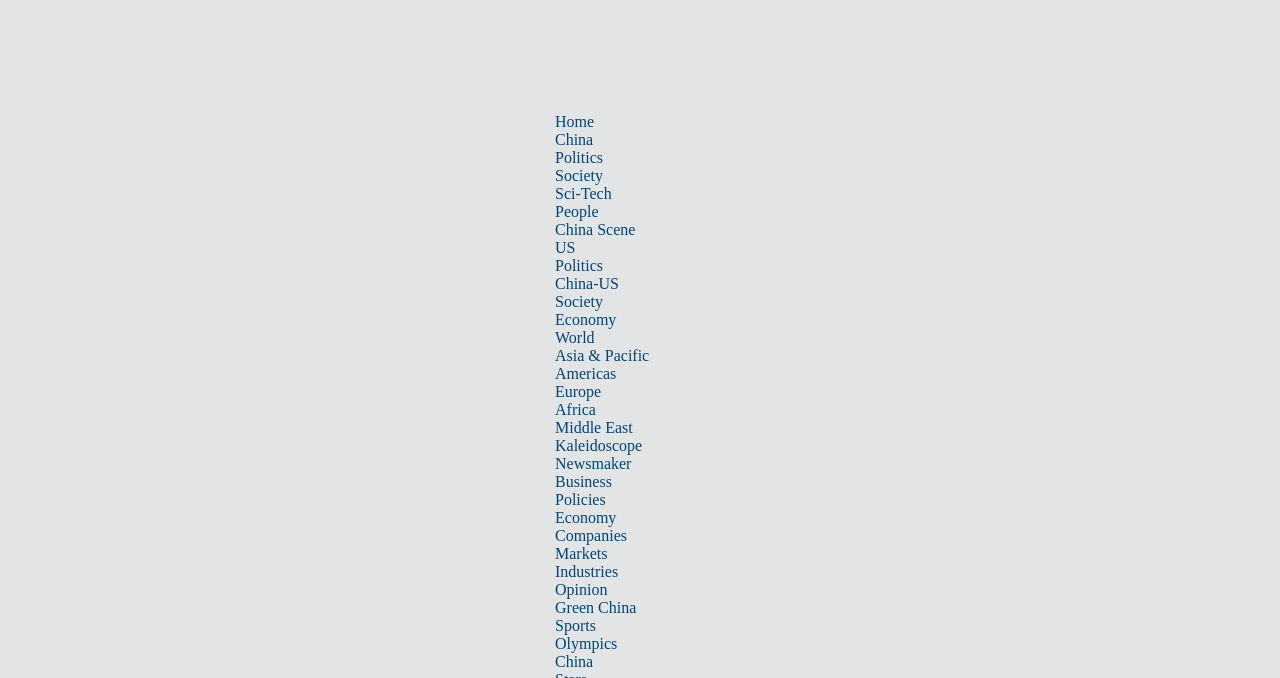Please specify the bounding box coordinates in the format (top-left x, top-left y, bottom-right x, bottom-right y), with values ranging from 0 to 1. Identify the bounding box for the UI component described as follows: Companies

[0.434, 0.777, 0.49, 0.802]